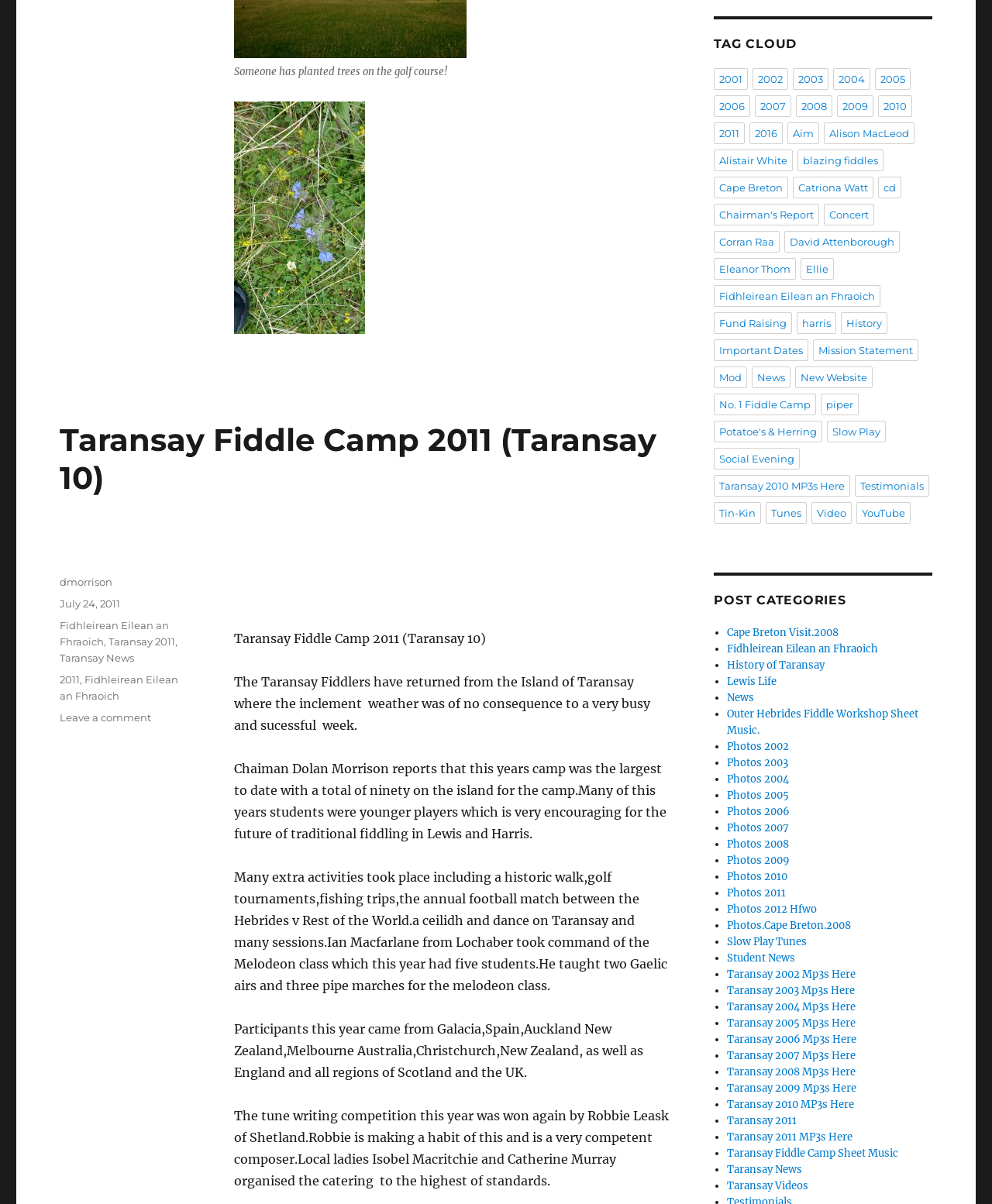Bounding box coordinates are specified in the format (top-left x, top-left y, bottom-right x, bottom-right y). All values are floating point numbers bounded between 0 and 1. Please provide the bounding box coordinate of the region this sentence describes: solstice war

None